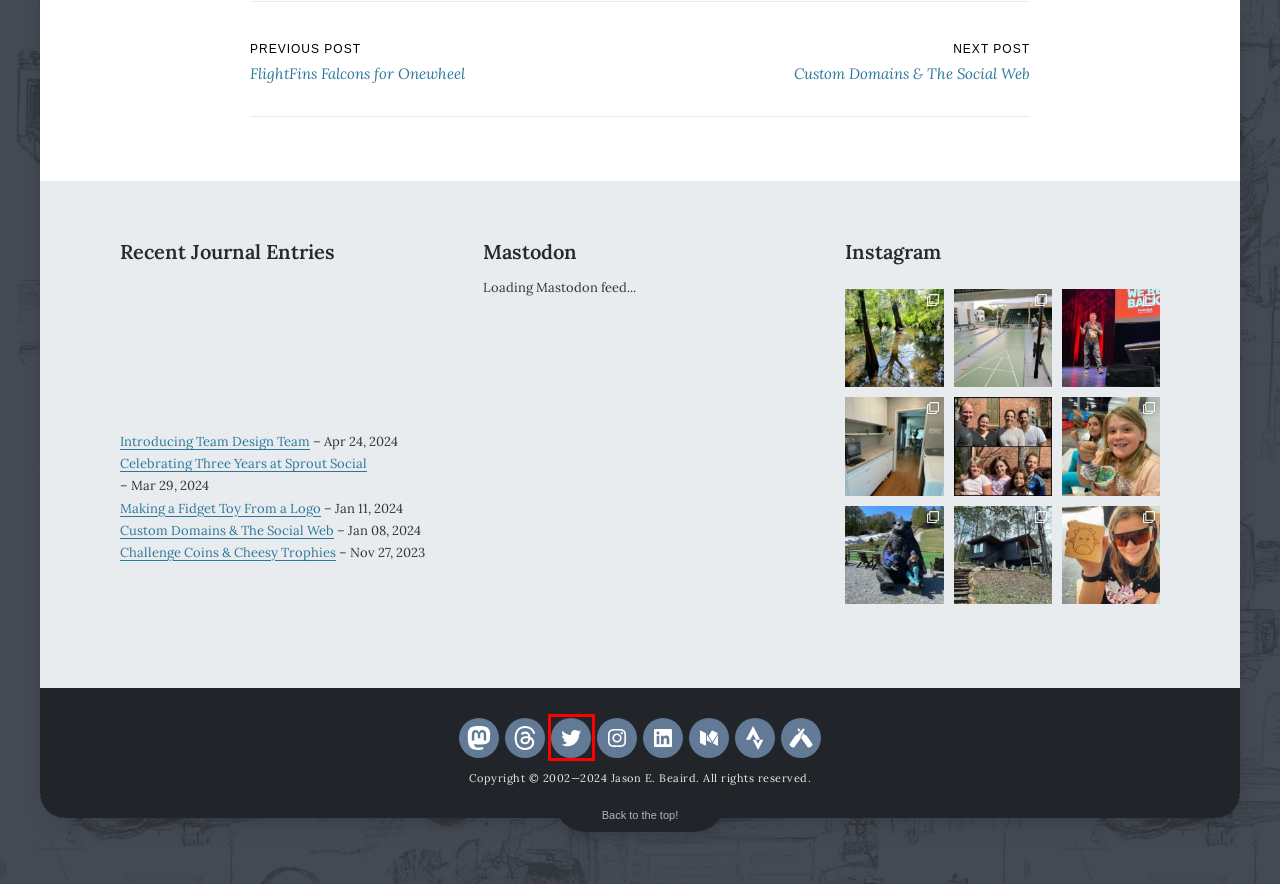You are looking at a webpage screenshot with a red bounding box around an element. Pick the description that best matches the new webpage after interacting with the element in the red bounding box. The possible descriptions are:
A. Celebrating Three Years at Sprout Social – Jasongraphix
B. Jason Beaird | Strava Runner Profile
C. Jason Beaird (@jasongraphix@me.dm) - me.dm by Medium.com
D. Custom Domains & The Social Web – Jasongraphix
E. Introducing Team Design Team – Jasongraphix
F. Making a Fidget Toy From a Logo – Jasongraphix
G. jasongraphix’s Twitter Archive
H. FlightFins Falcons for Onewheel – Jasongraphix

G